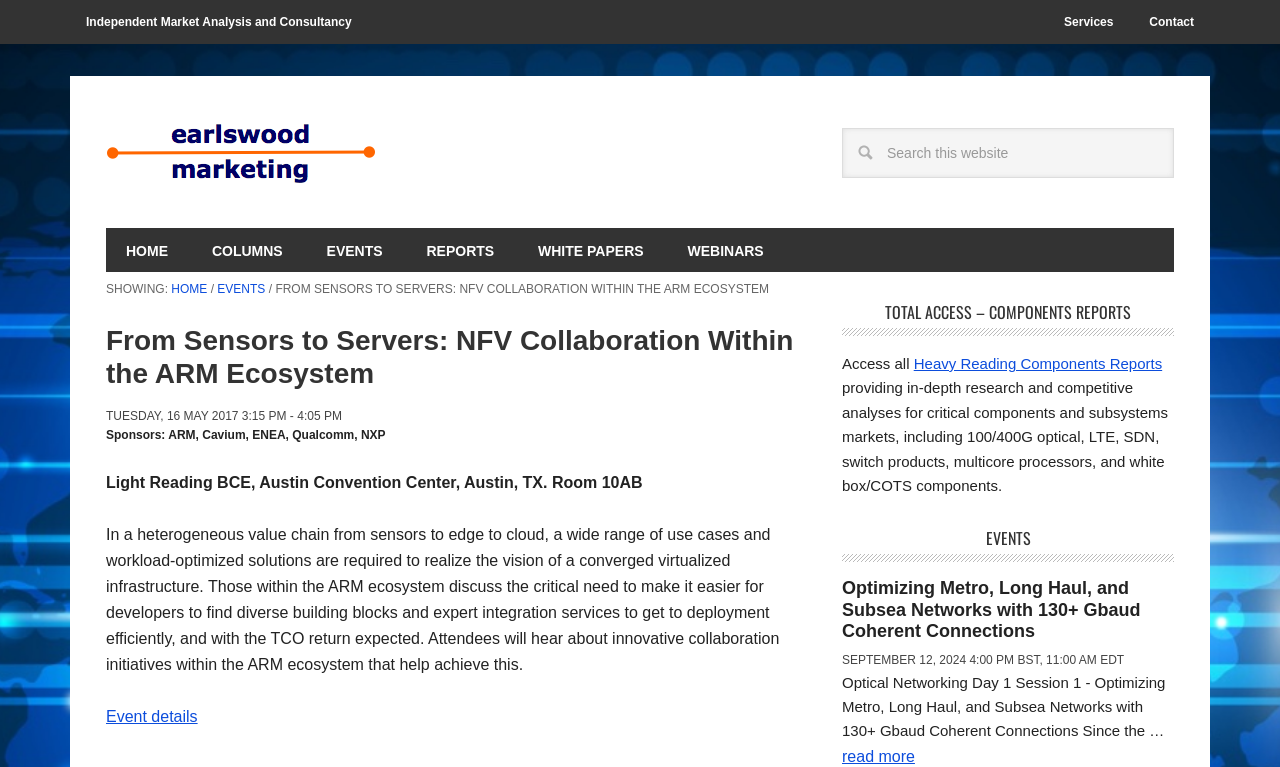What is the date of the Optical Networking Day 1 Session 1 event?
Using the image as a reference, give an elaborate response to the question.

I found the answer by reading the text description of the event, which mentions 'SEPTEMBER 12, 2024 4:00 PM BST, 11:00 AM EDT' as the date and time of the event.